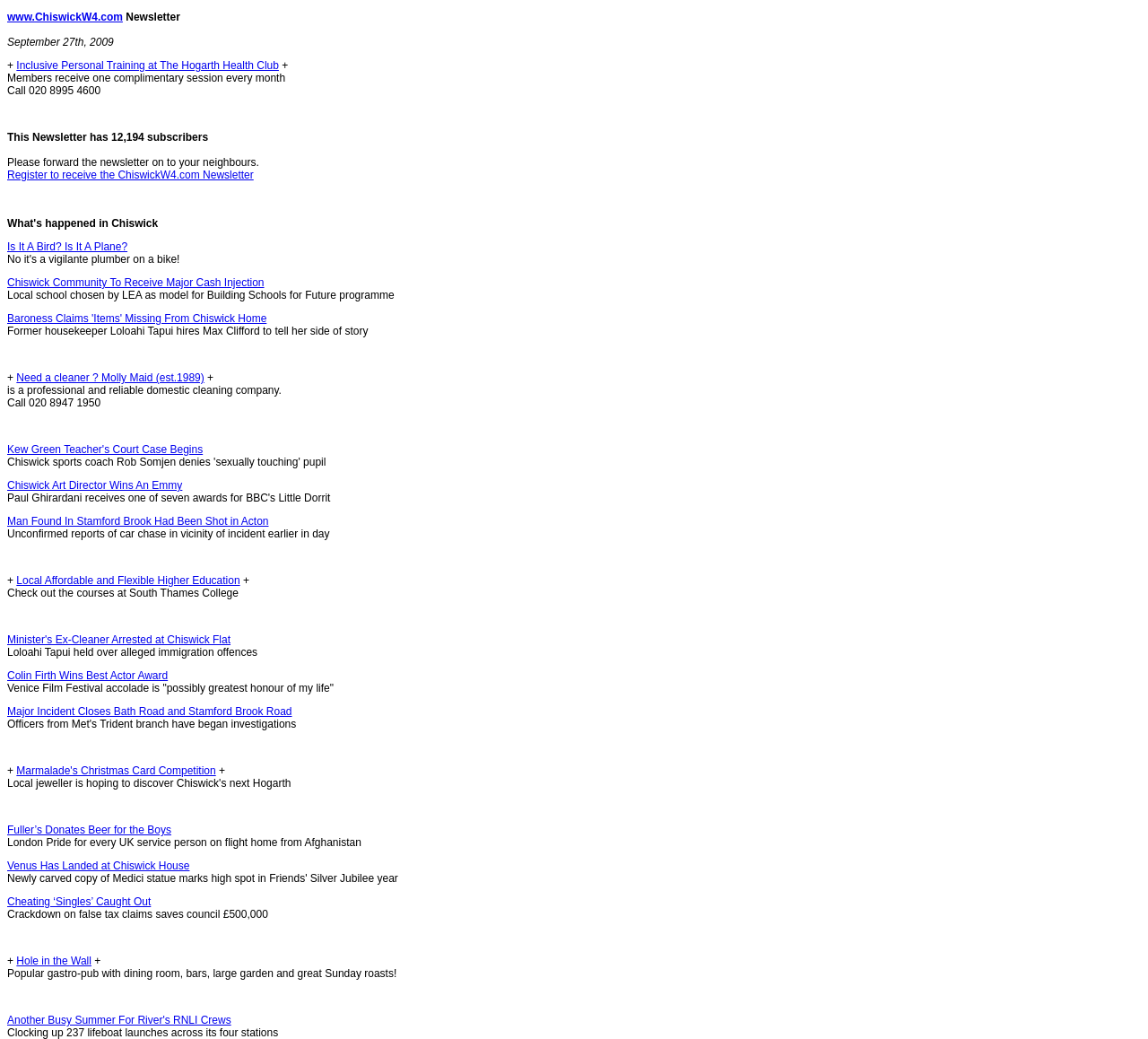Observe the image and answer the following question in detail: What is the name of the college mentioned in the newsletter?

The name of the college mentioned in the newsletter can be found in the section about local affordable and flexible higher education, where it is written as 'Check out the courses at South Thames College'.